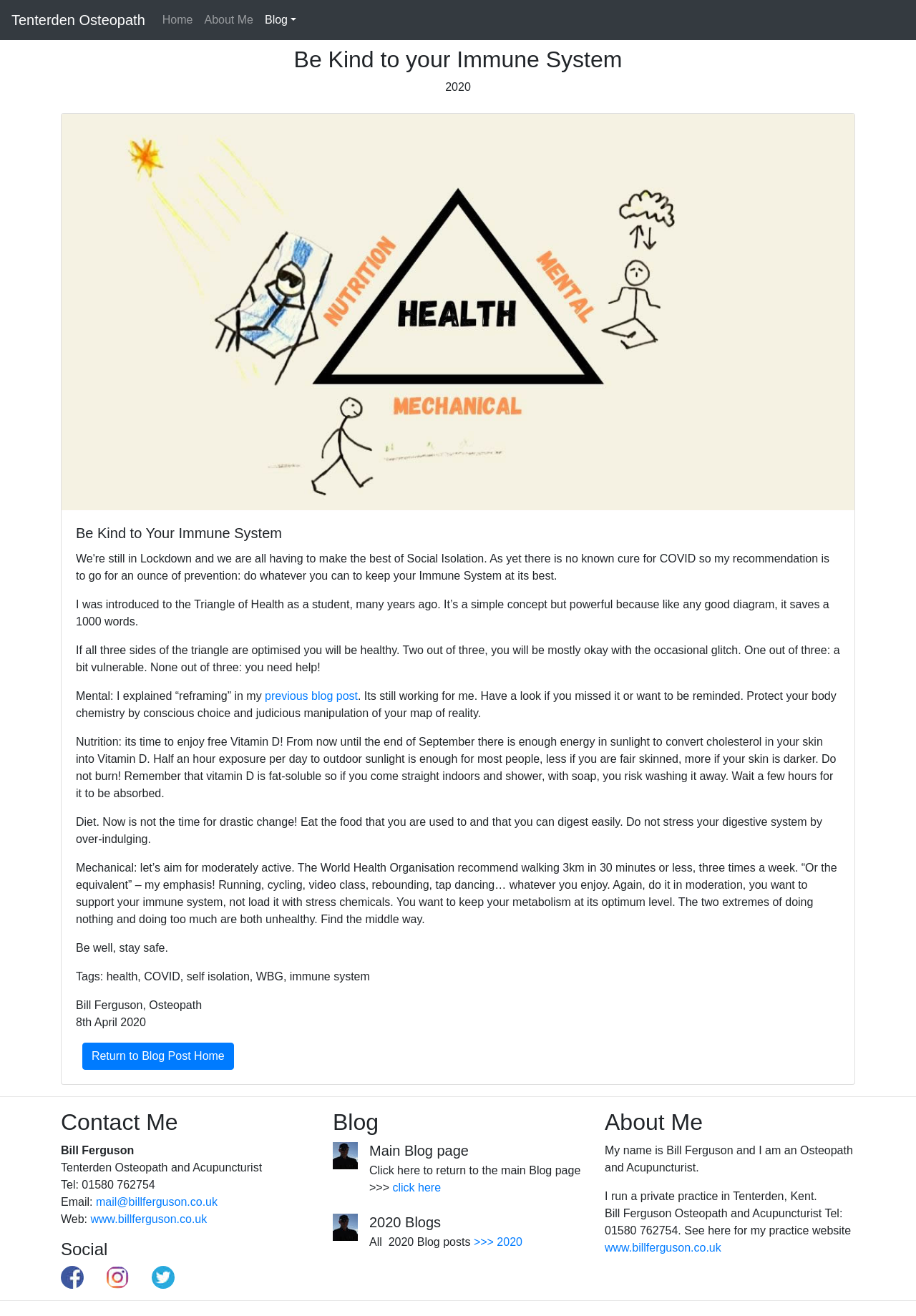What is the name of the osteopath and acupuncturist?
Ensure your answer is thorough and detailed.

The name of the osteopath and acupuncturist can be found in several places on the webpage, including the contact information section and the about me section, where it is mentioned that 'My name is Bill Ferguson and I am an Osteopath and Acupuncturist'.